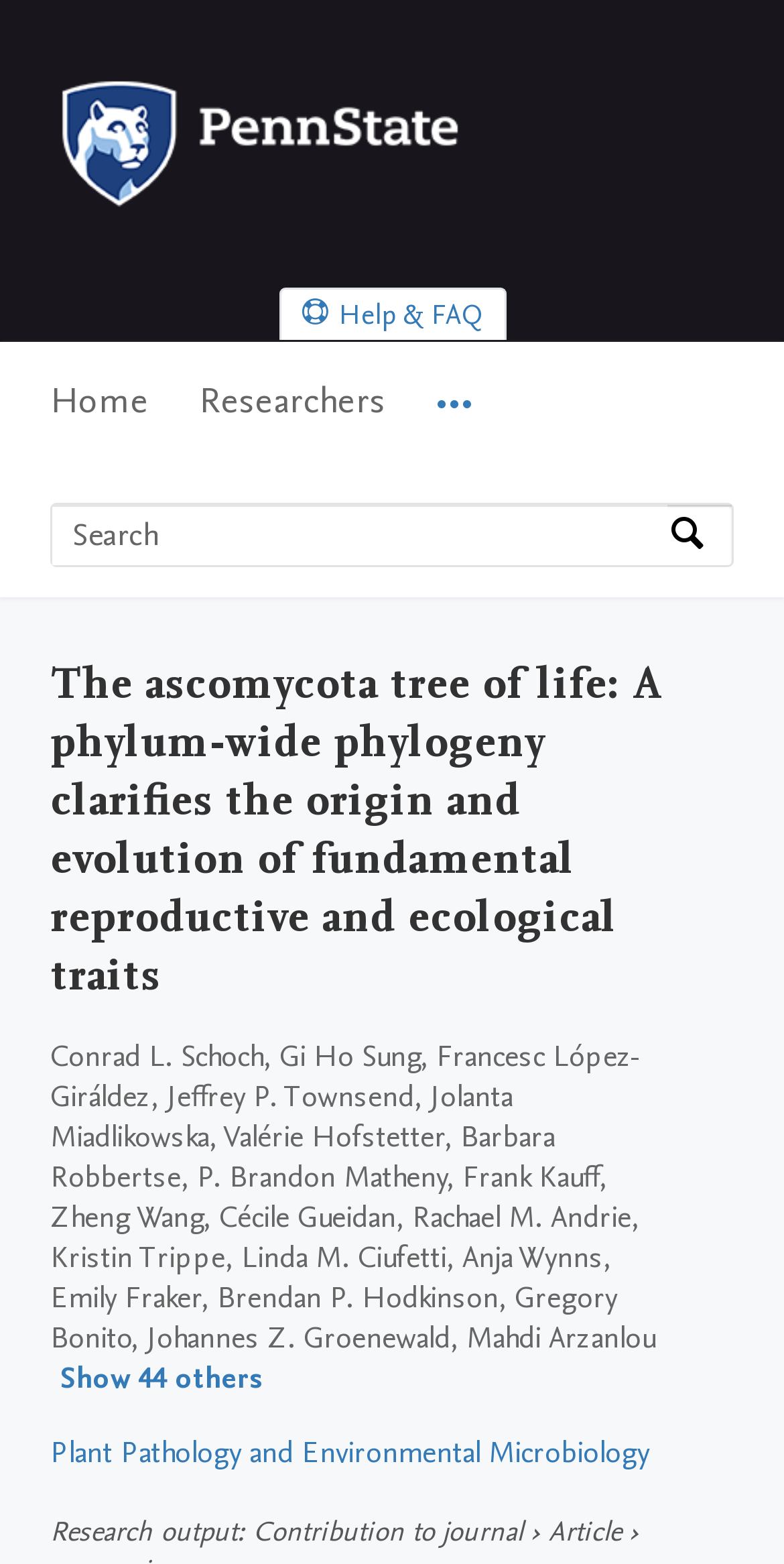How many authors are shown?
Examine the image and provide an in-depth answer to the question.

I counted the number of authors shown on the webpage, including the ones that can be shown by clicking the 'Show all related authors' button. There are 44 others that can be shown, plus the one that is already shown, making a total of 45 authors.